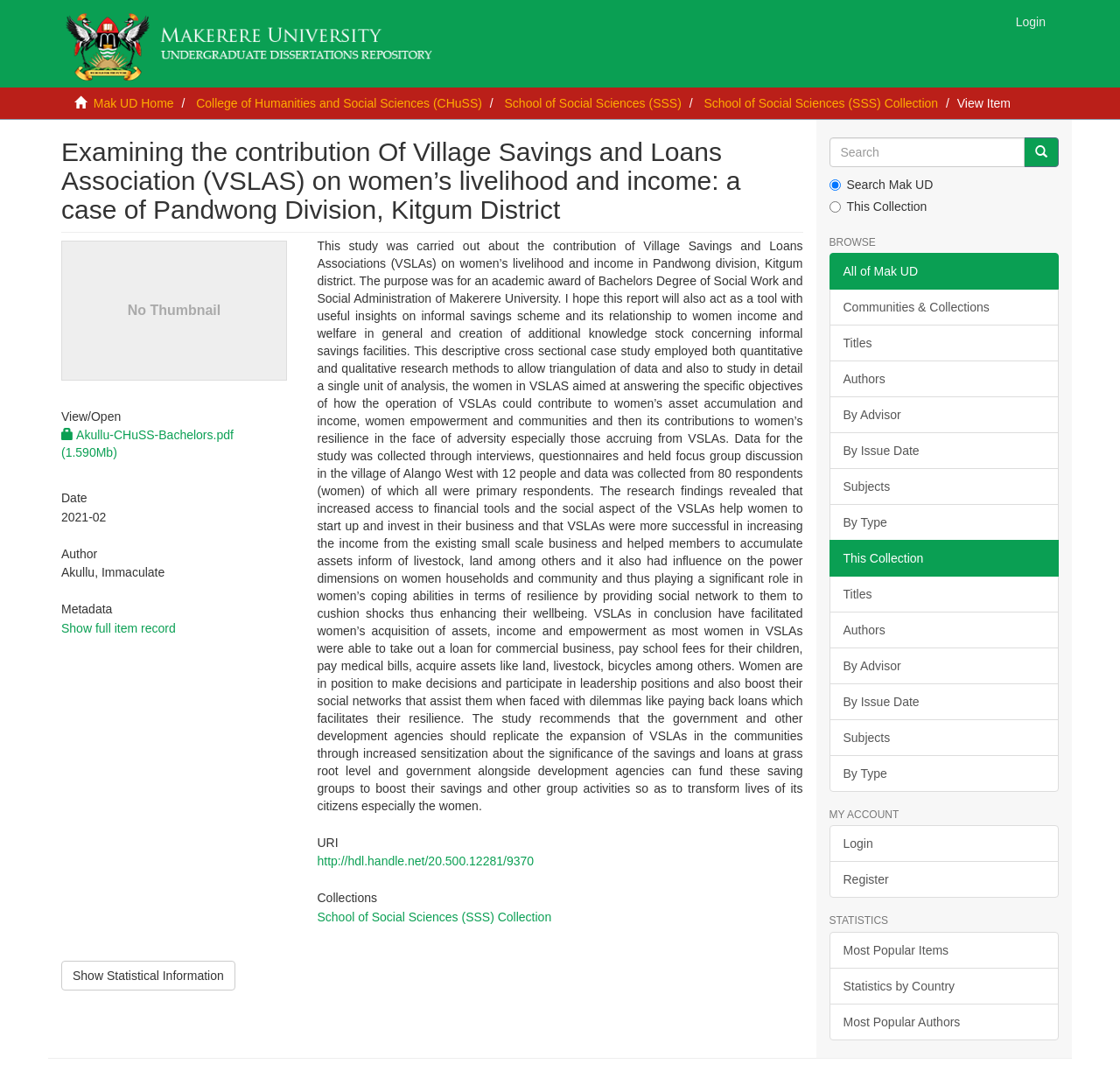Kindly provide the bounding box coordinates of the section you need to click on to fulfill the given instruction: "Search".

[0.74, 0.128, 0.915, 0.156]